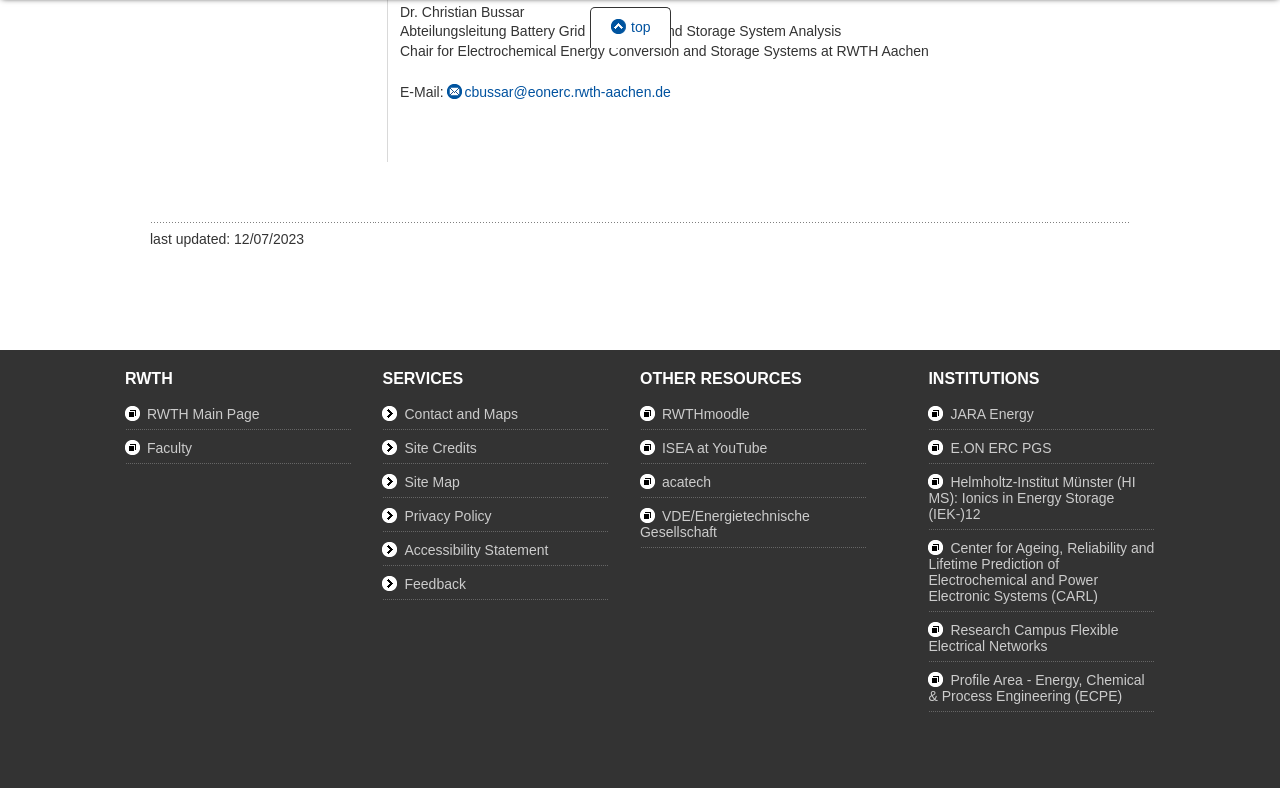Identify the bounding box coordinates for the element you need to click to achieve the following task: "Go to RWTH Main Page". Provide the bounding box coordinates as four float numbers between 0 and 1, in the form [left, top, right, bottom].

[0.098, 0.515, 0.203, 0.535]